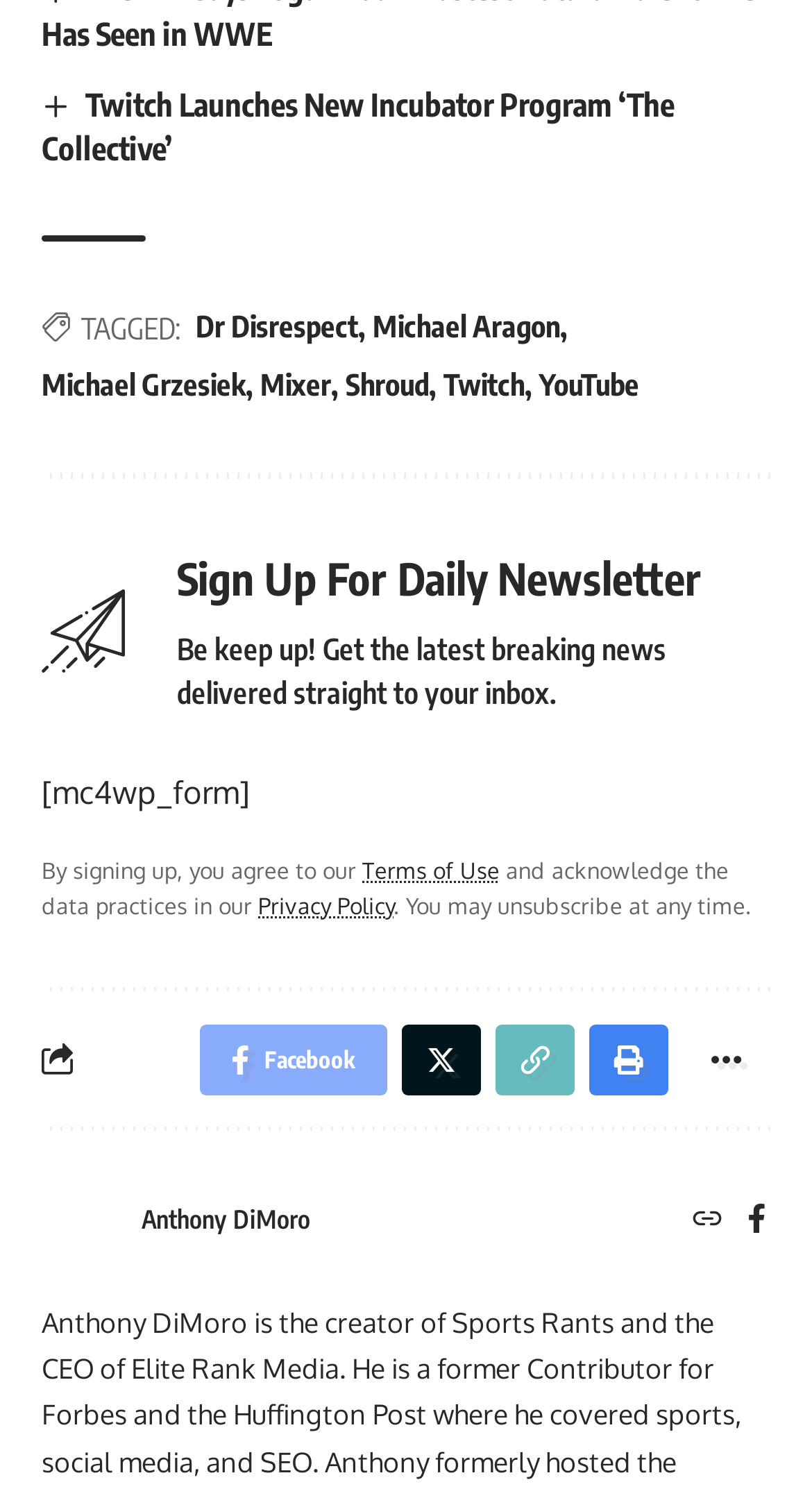Who is the author of the article?
Using the screenshot, give a one-word or short phrase answer.

Anthony DiMoro